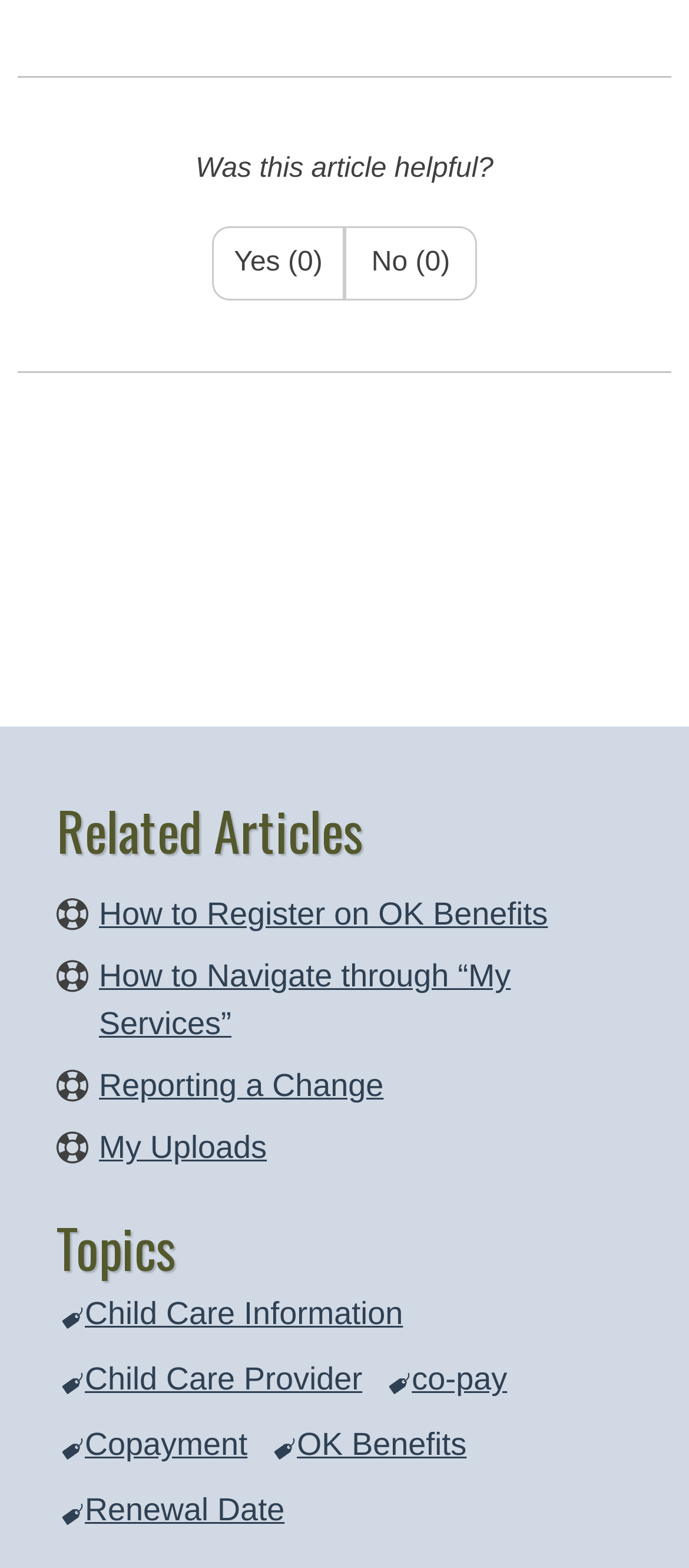Indicate the bounding box coordinates of the clickable region to achieve the following instruction: "Click the 'No' button."

[0.5, 0.145, 0.692, 0.192]